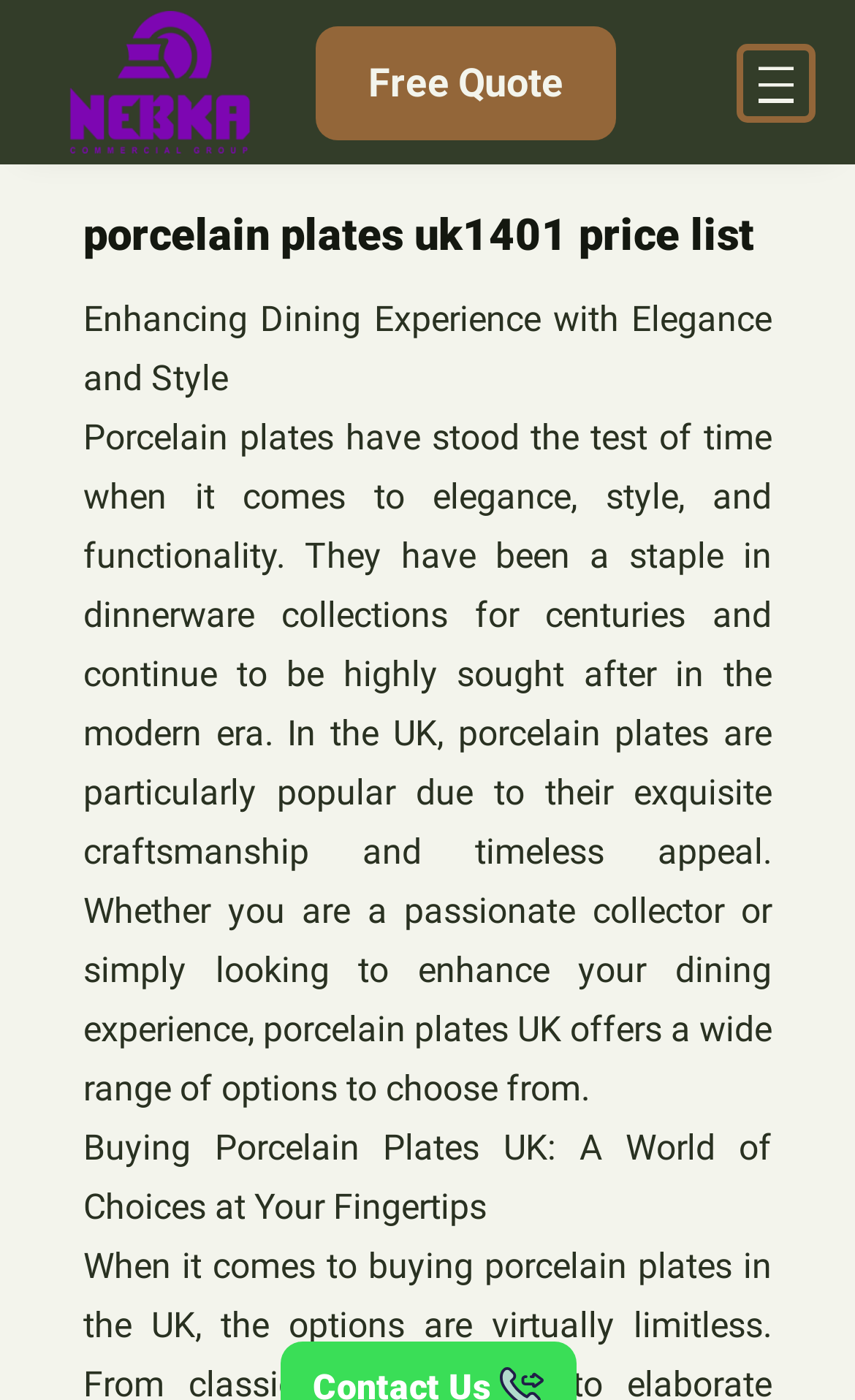Please provide a comprehensive response to the question below by analyzing the image: 
What is the purpose of porcelain plates?

According to the webpage, porcelain plates have stood the test of time when it comes to elegance, style, and functionality, indicating that they serve these purposes.